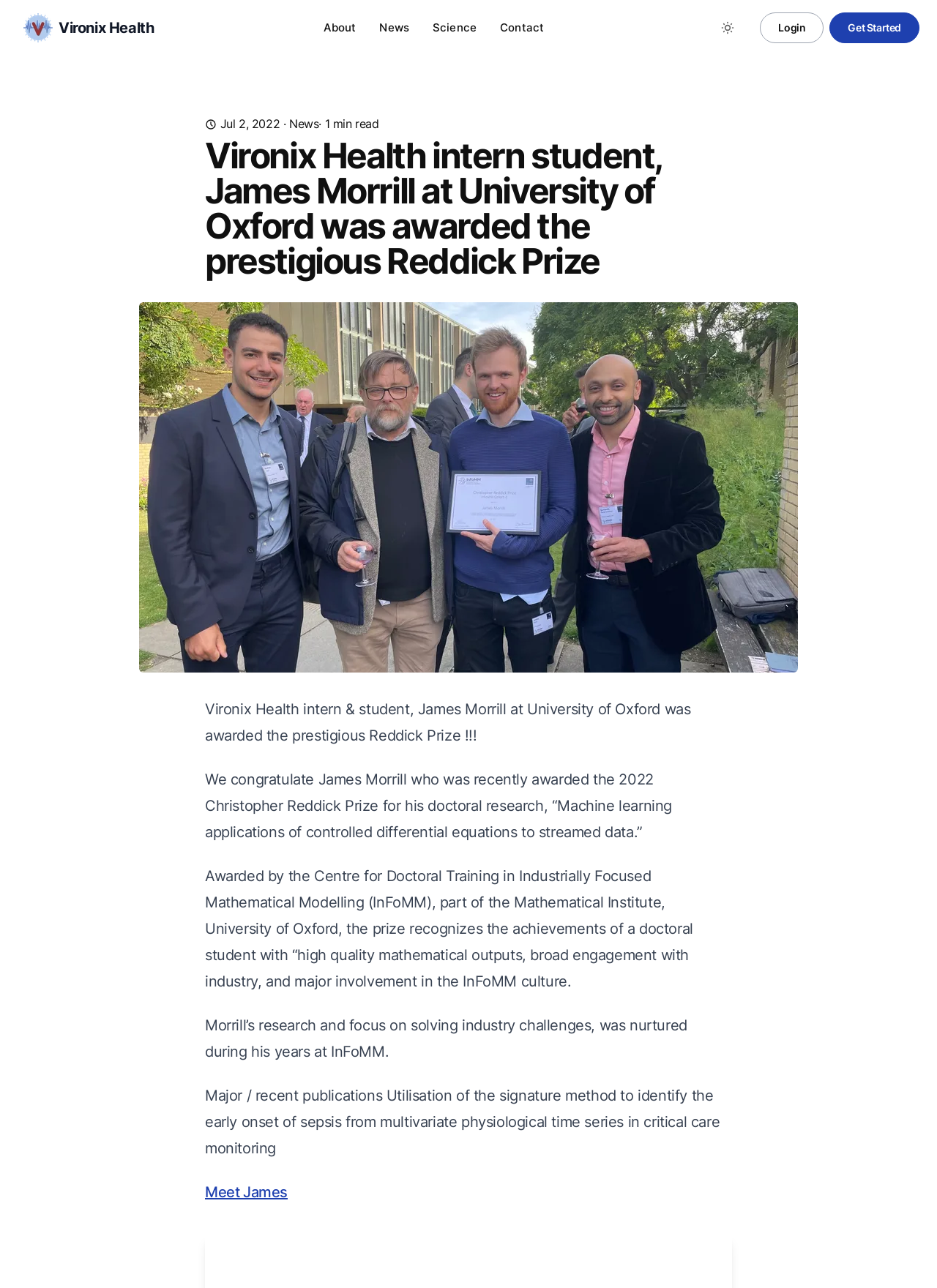Find the coordinates for the bounding box of the element with this description: "Vironix Health".

[0.019, 0.007, 0.164, 0.036]